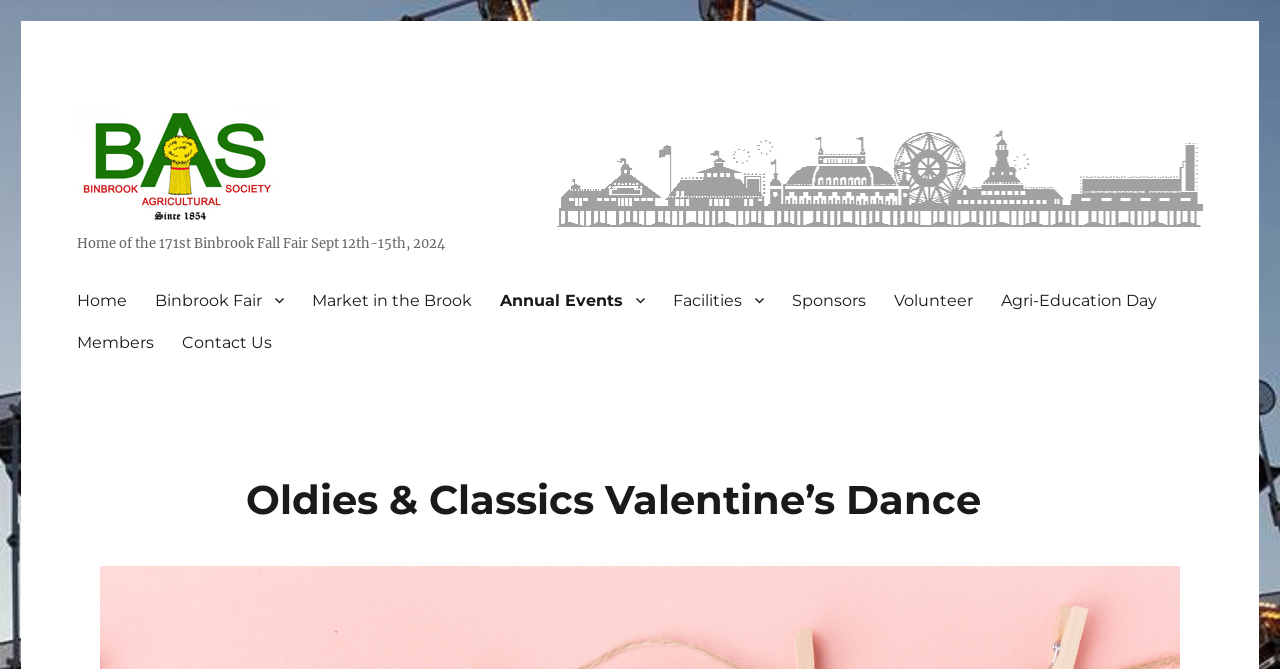Locate the bounding box coordinates of the element that should be clicked to execute the following instruction: "Go to the Market in the Brook page".

[0.233, 0.417, 0.38, 0.48]